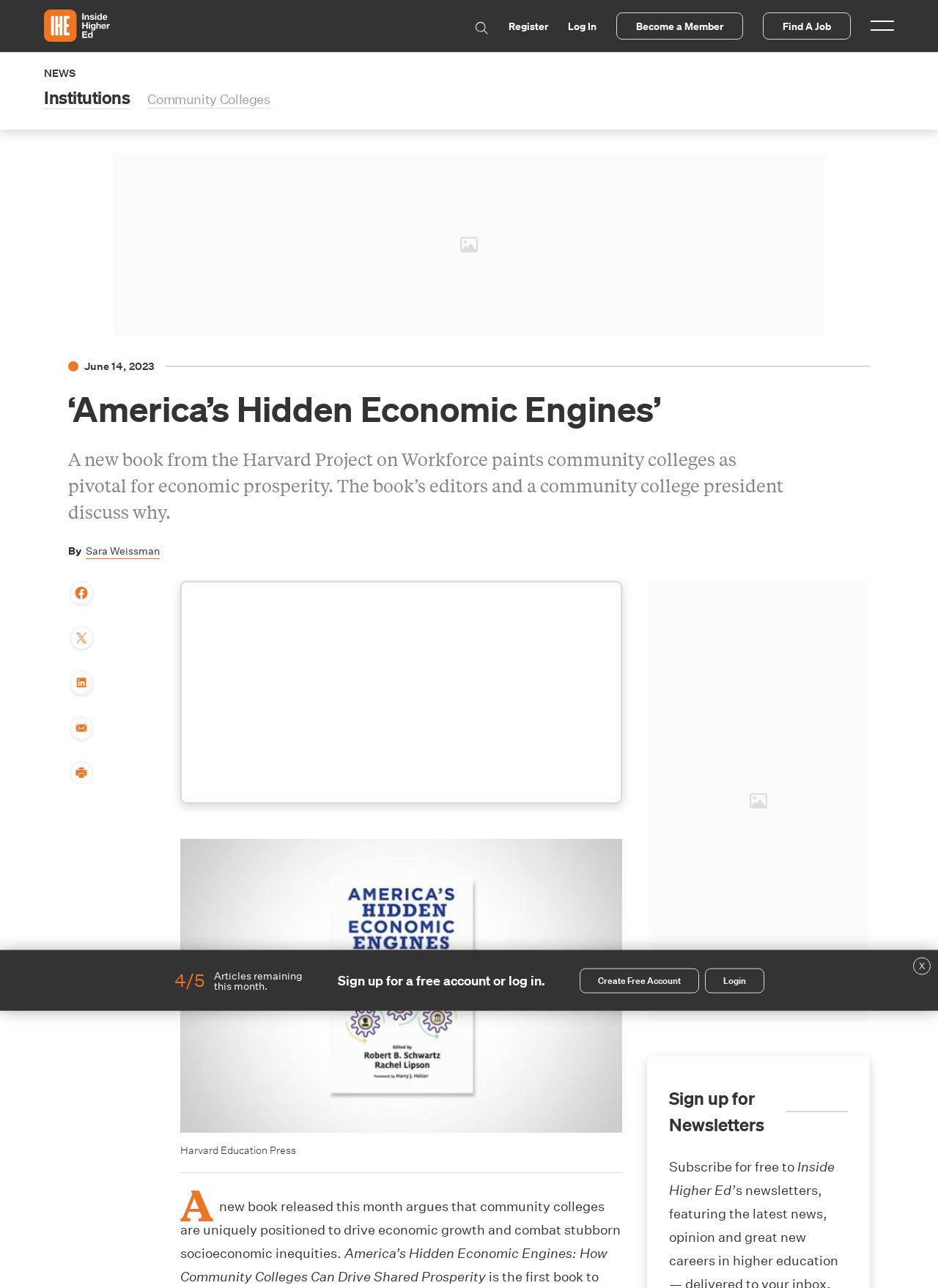Locate the bounding box coordinates of the area that needs to be clicked to fulfill the following instruction: "Share the article on Facebook". The coordinates should be in the format of four float numbers between 0 and 1, namely [left, top, right, bottom].

[0.073, 0.451, 0.101, 0.471]